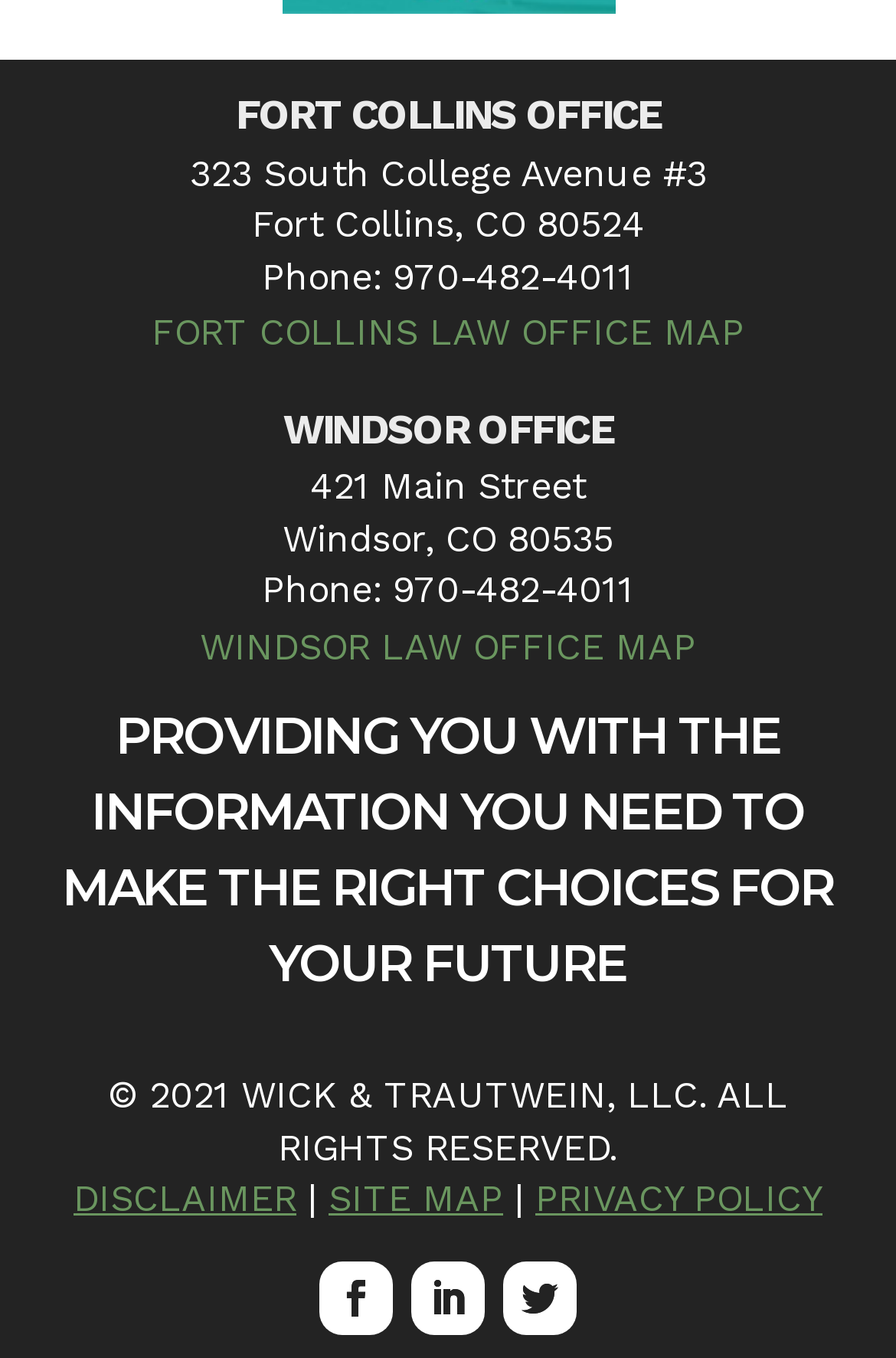Using the information shown in the image, answer the question with as much detail as possible: What is the copyright year of this webpage?

I found the copyright year by looking at the text '© 2021 WICK & TRAUTWEIN, LLC. ALL RIGHTS RESERVED.' at the bottom of the webpage.